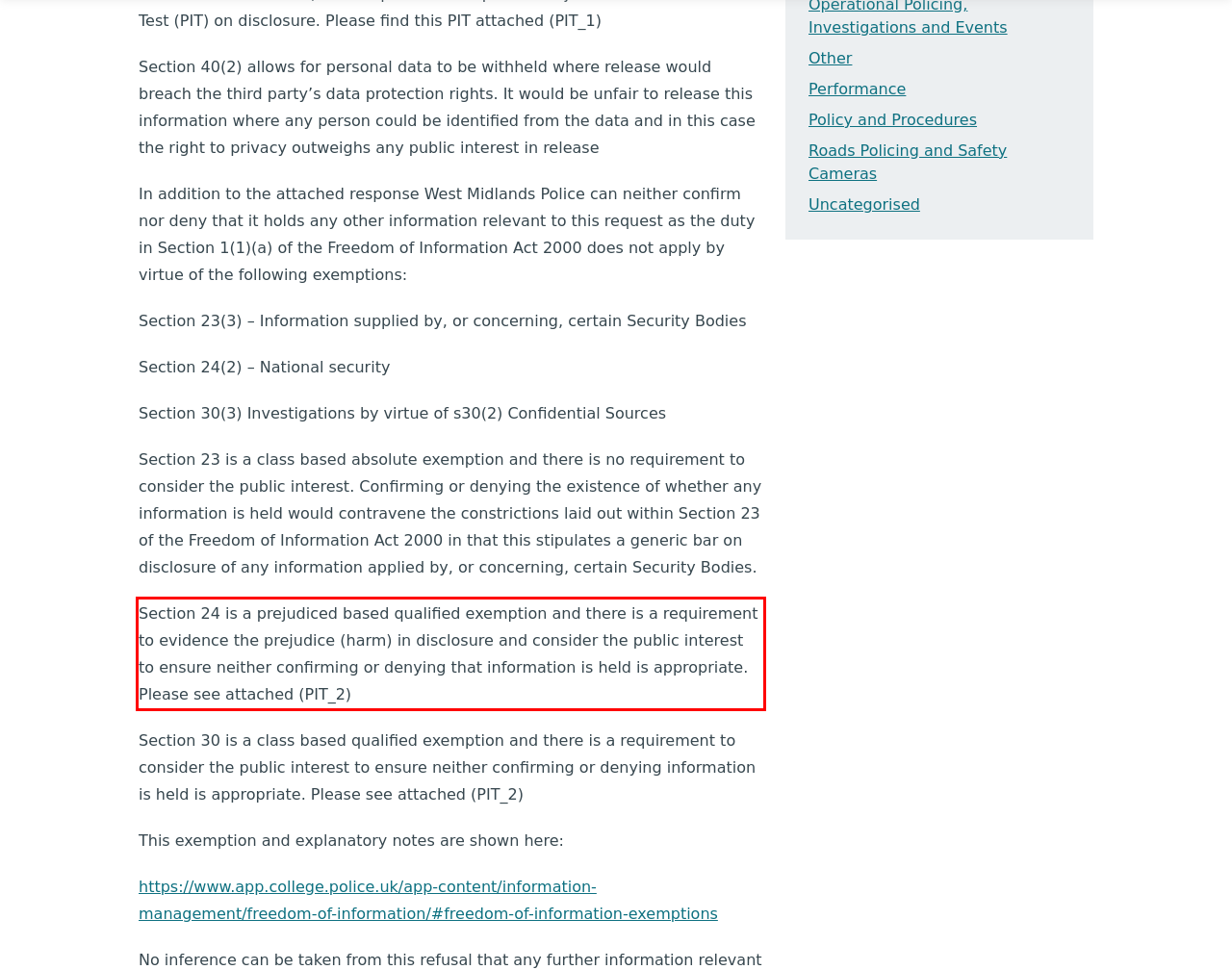You are given a screenshot of a webpage with a UI element highlighted by a red bounding box. Please perform OCR on the text content within this red bounding box.

Section 24 is a prejudiced based qualified exemption and there is a requirement to evidence the prejudice (harm) in disclosure and consider the public interest to ensure neither confirming or denying that information is held is appropriate. Please see attached (PIT_2)